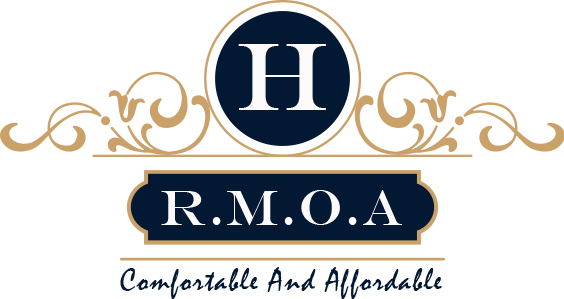Describe all the elements in the image with great detail.

The image features a stylish and elegant logo for "Hotel Rural Muse Ola Alpargata." At the center of the design, a bold letter "H" is enclosed within a circular emblem, symbolizing hospitality and warmth. The initials "R.M.O.A." are prominently displayed beneath the circle, rendered in an upscale serif font, indicating the hotel's name or brand. Below this, the tagline "Comfortable And Affordable" is inscribed in a flowing script, emphasizing the hotel's commitment to providing a welcoming experience without compromising on quality. The overall color scheme combines deep navy blue and gold, conveying a sense of luxury and sophistication, while the intricate flourishes surrounding the logo add a touch of decorative flair, enhancing its appeal. This logo suggests a blend of comfort, elegance, and accessibility, perfect for travelers seeking a memorable stay.